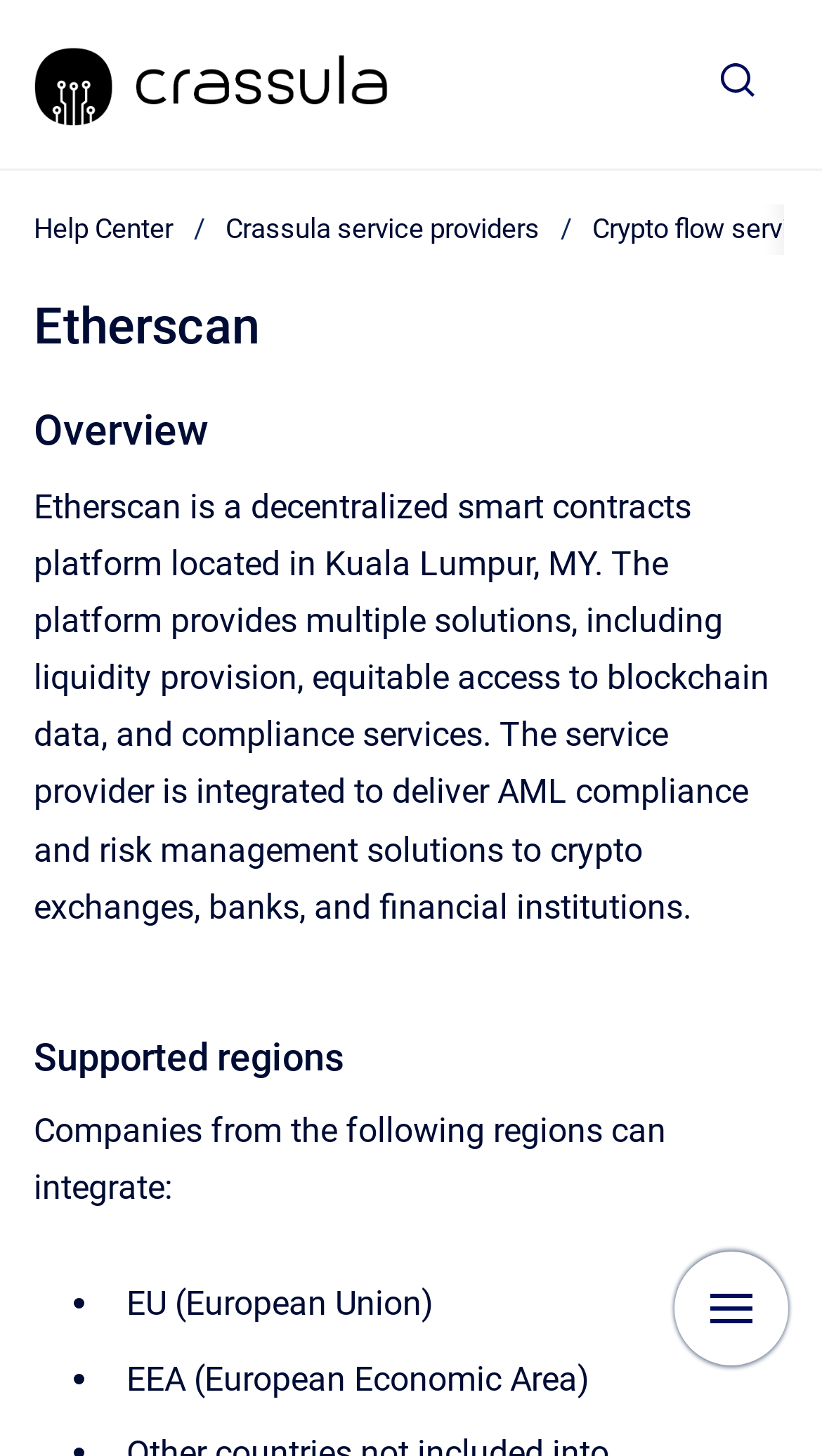What is the purpose of the 'Show navigation' button?
Using the image, elaborate on the answer with as much detail as possible.

I inferred this by looking at the button's text and its position on the page, which suggests that it is meant to reveal a navigation menu when clicked.